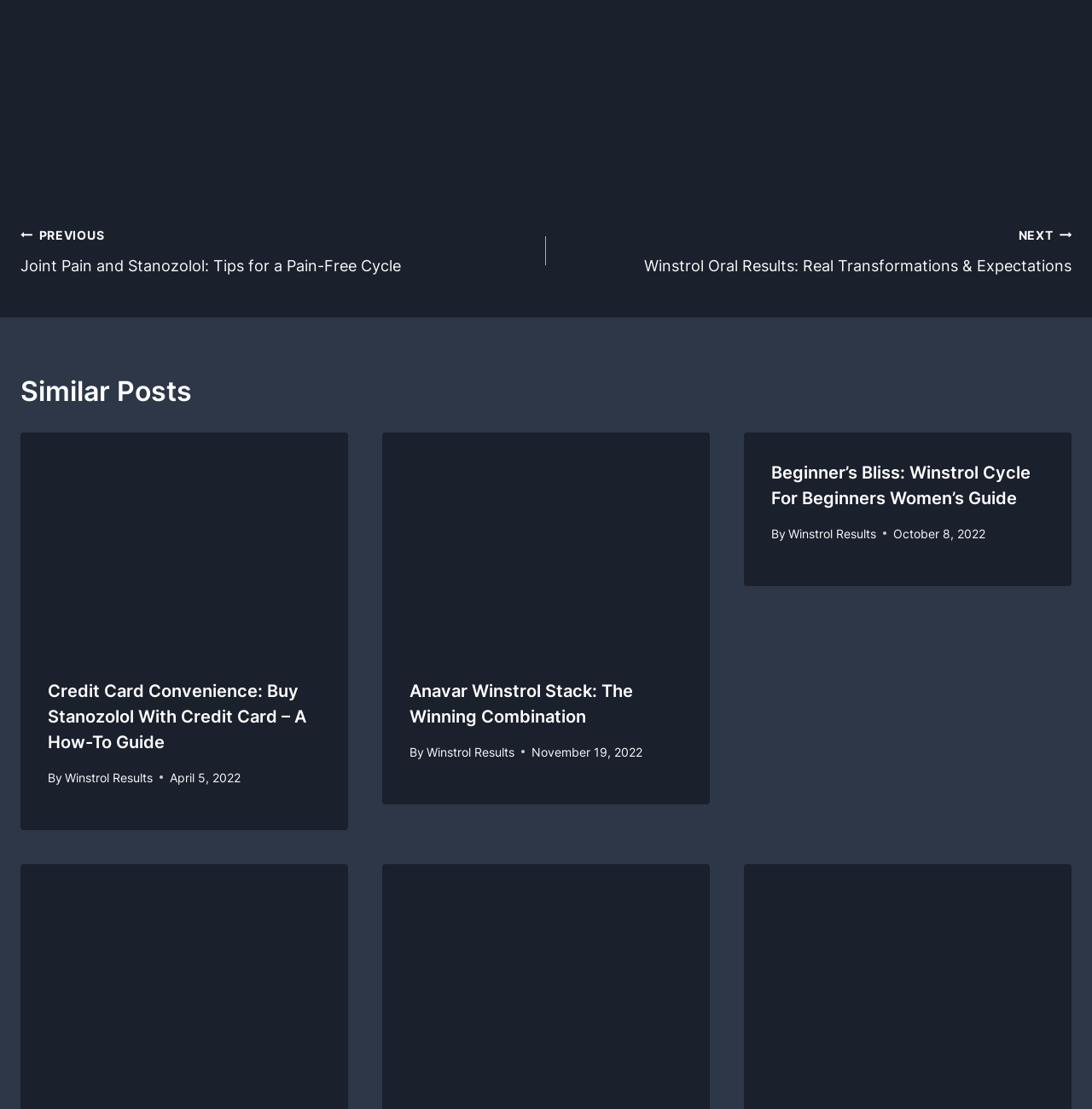Locate the bounding box coordinates of the clickable area to execute the instruction: "Click on the 'NEXT Winstrol Oral Results: Real Transformations & Expectations' link". Provide the coordinates as four float numbers between 0 and 1, represented as [left, top, right, bottom].

[0.5, 0.201, 0.981, 0.252]